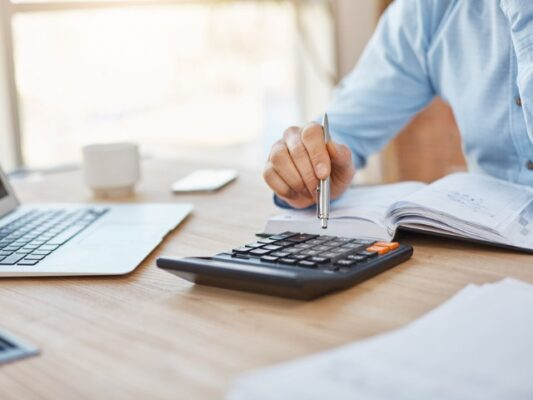Provide a comprehensive description of the image.

In this image, a person is seen engaged in detailed calculations, likely pertaining to holiday pay or payroll calculations. The individual is using a calculator, holding a pen in one hand, while referencing a notebook that appears filled with important notes or figures. A laptop is positioned to the left, suggesting the use of digital tools alongside traditional methods. A coffee cup nearby adds a casual, focused atmosphere. The setting, with natural light filtering in, enhances the scene, reflecting a workspace conducive to careful analysis, possibly relating to the distinctions between statutory holiday pay and public holiday pay in Ontario. This meticulous approach underscores the importance of accurate financial calculations for employees and employers alike.